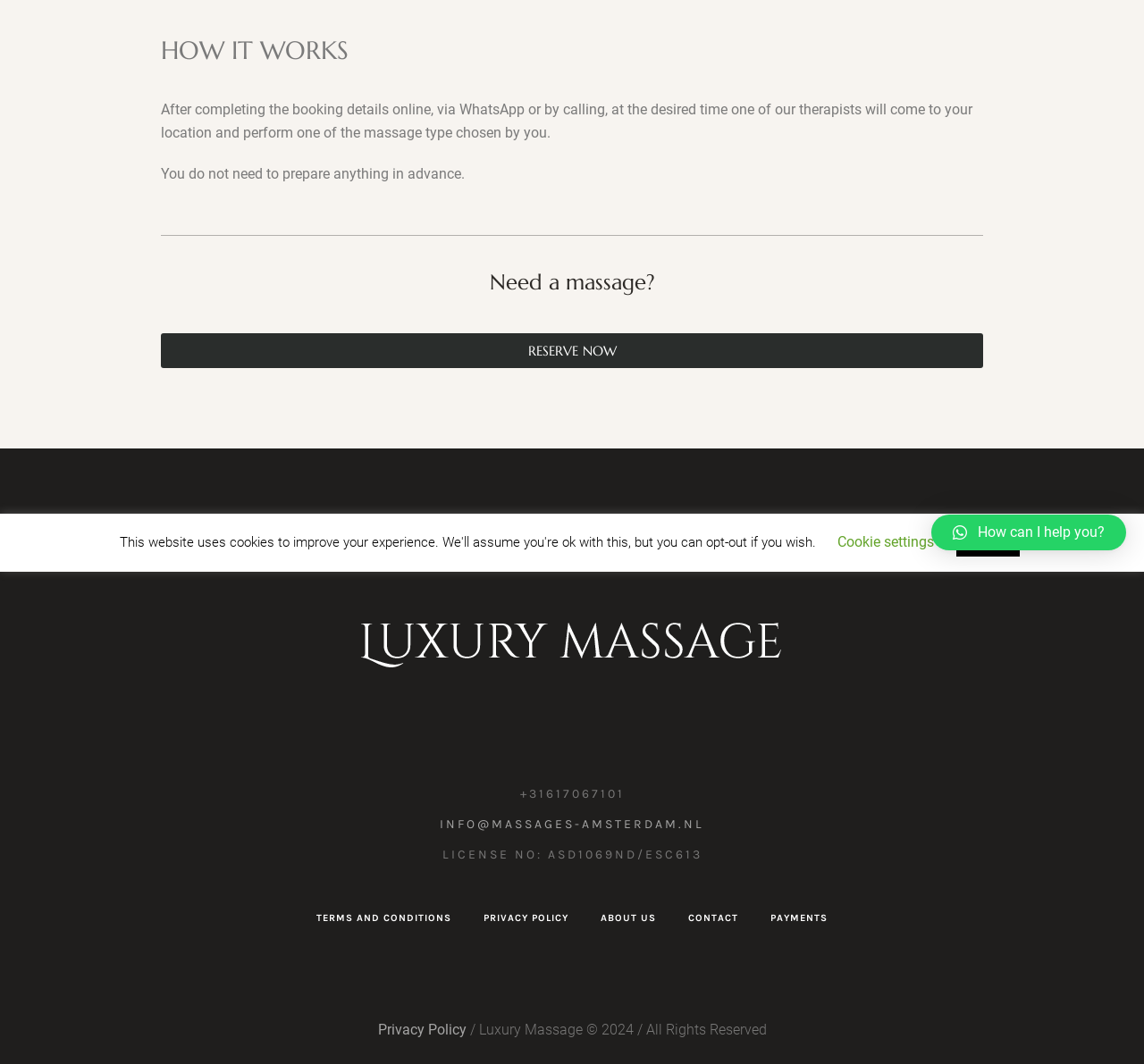Using the format (top-left x, top-left y, bottom-right x, bottom-right y), and given the element description, identify the bounding box coordinates within the screenshot: 262-786-8440

None